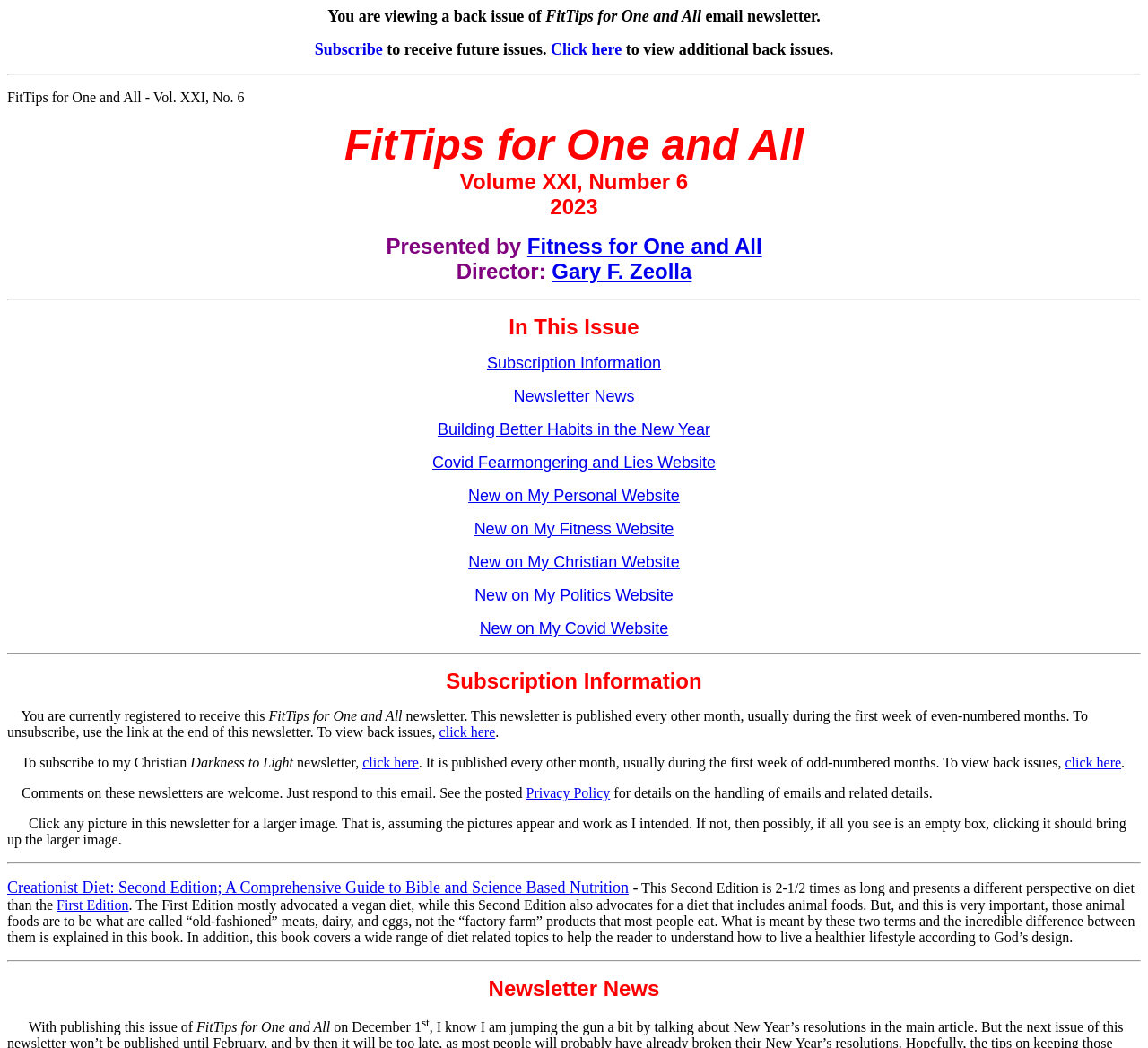What is the purpose of clicking on pictures in the newsletter?
Provide an in-depth and detailed explanation in response to the question.

The purpose of clicking on pictures in the newsletter is to view larger images, as stated in the text, which says 'Click any picture in this newsletter for a larger image.'